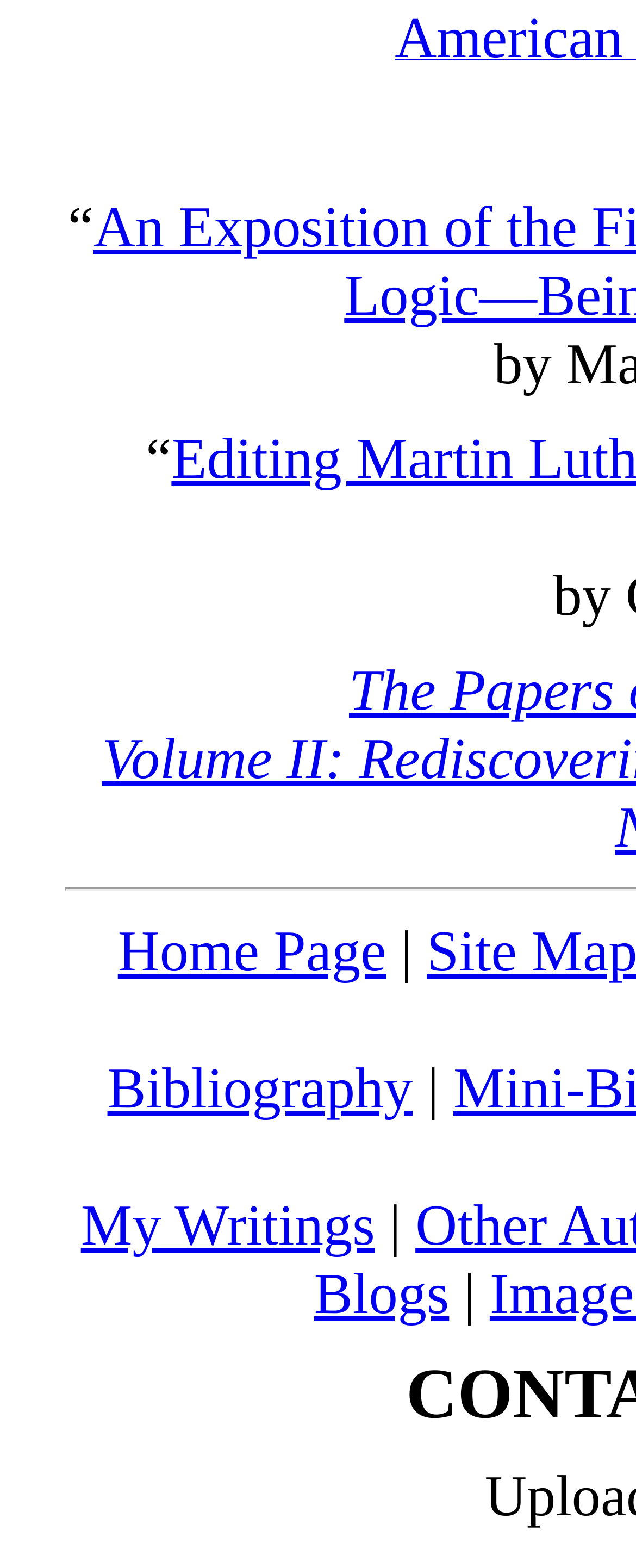How many menu items are there?
Relying on the image, give a concise answer in one word or a brief phrase.

4